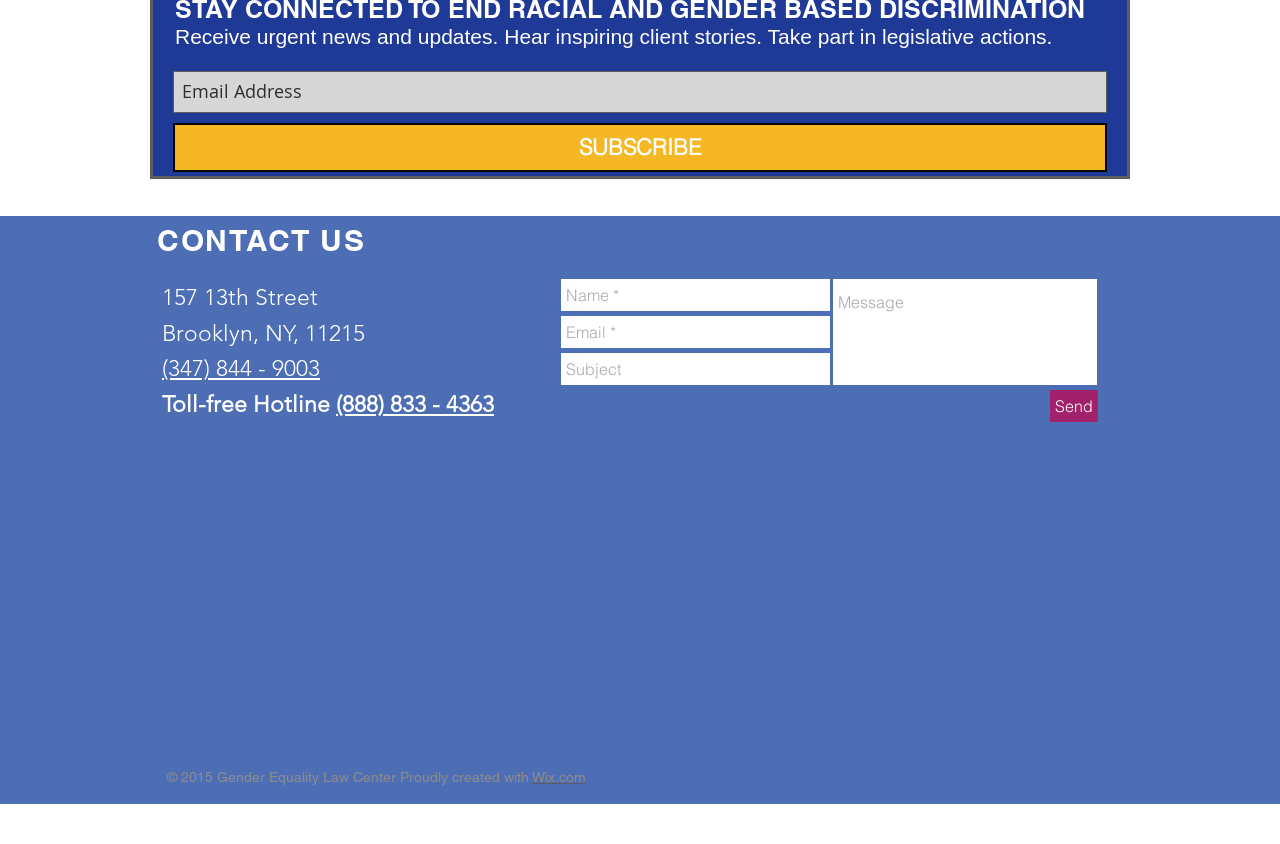How can you contact the organization by phone?
Based on the image, respond with a single word or phrase.

Call (347) 844-9003 or (888) 833-4363